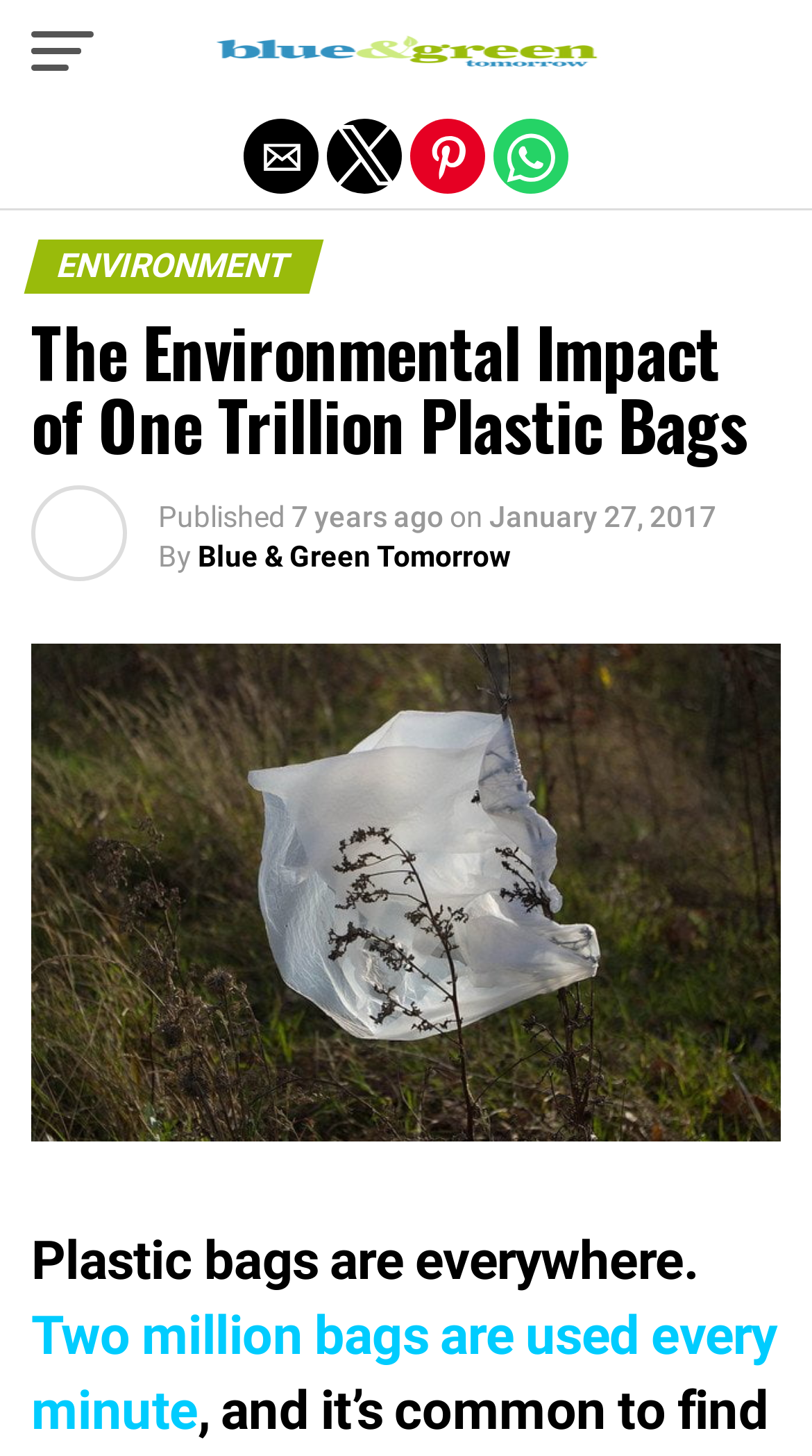Highlight the bounding box of the UI element that corresponds to this description: "alt="CPR: Supported Decision-Making"".

None